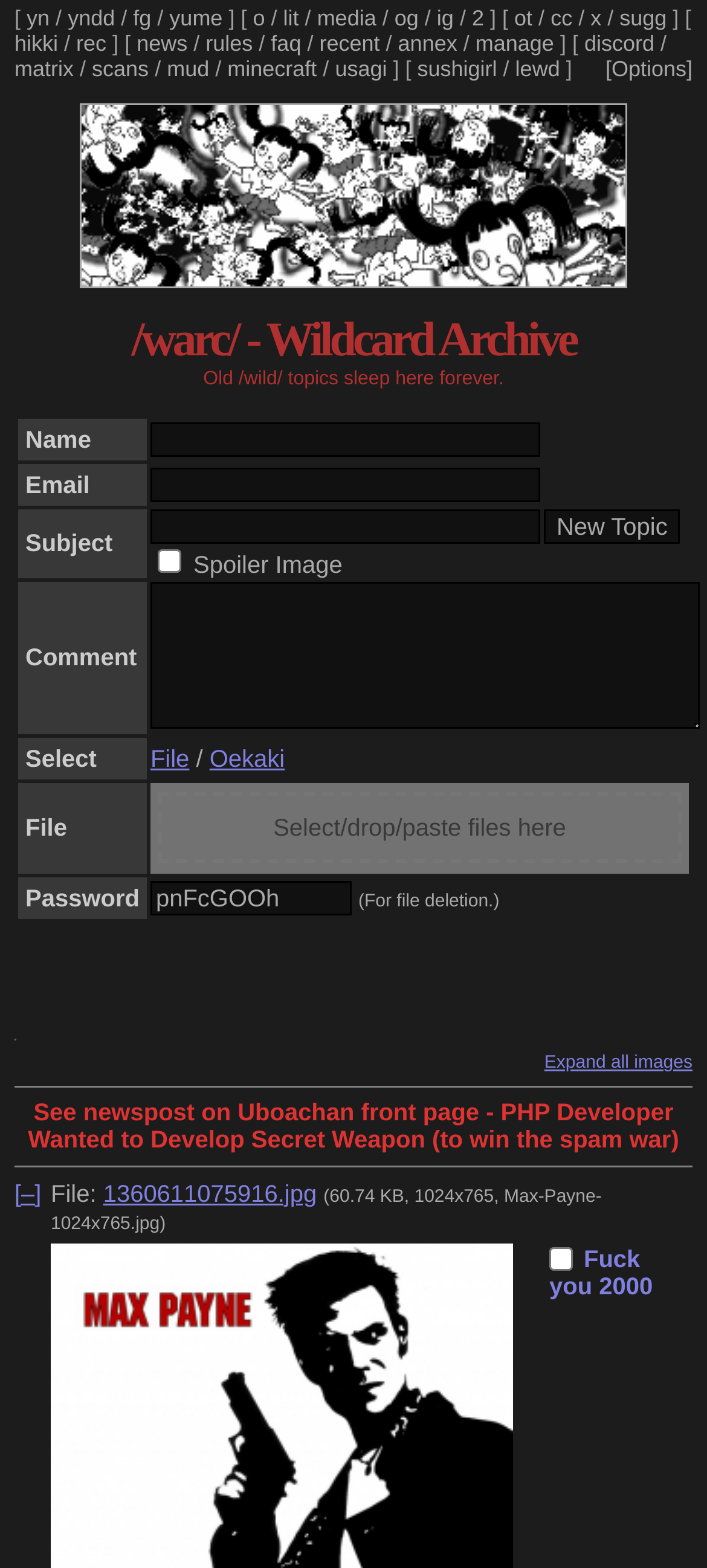Please pinpoint the bounding box coordinates for the region I should click to adhere to this instruction: "Click on the 'discord' link".

[0.826, 0.02, 0.926, 0.036]